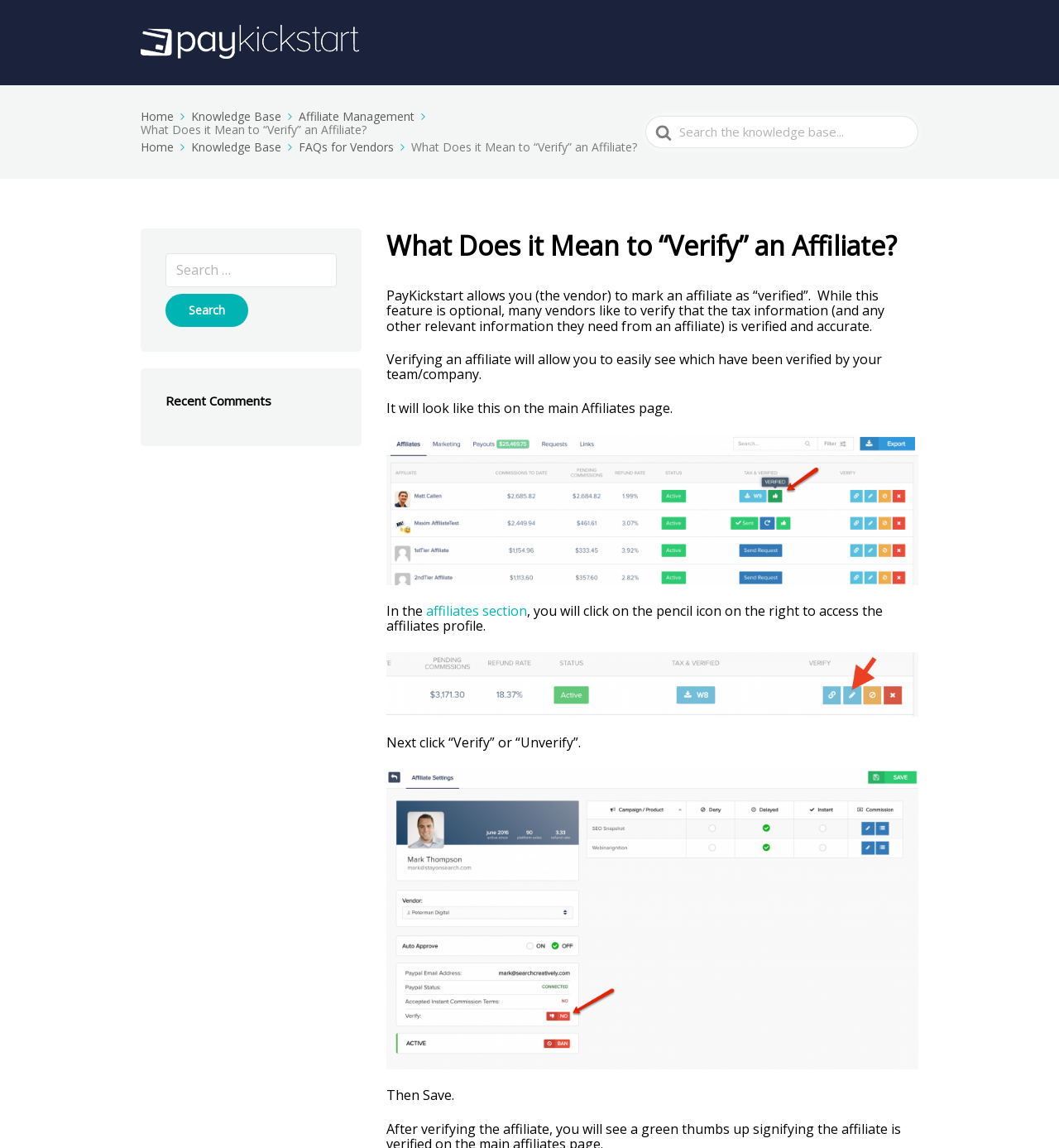Determine and generate the text content of the webpage's headline.

What Does it Mean to “Verify” an Affiliate?